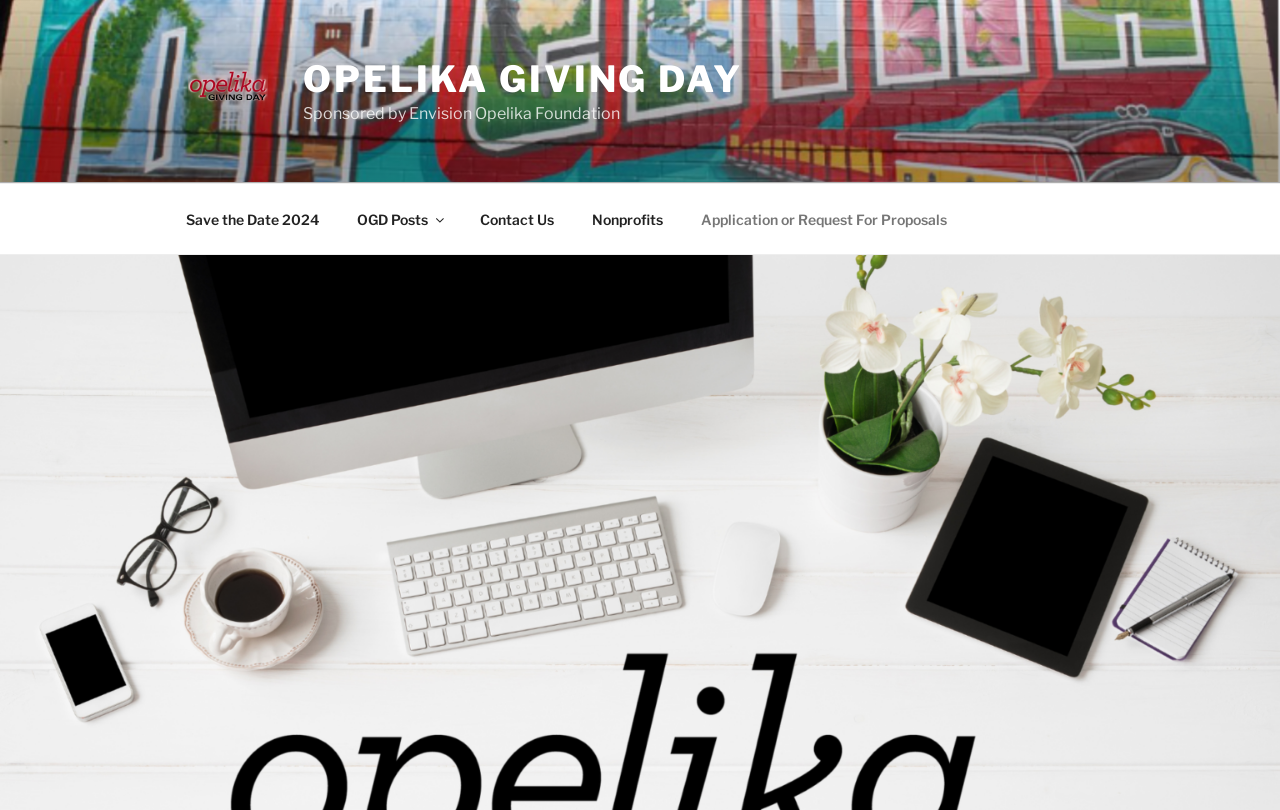Who is the sponsor of the event?
Using the image as a reference, deliver a detailed and thorough answer to the question.

I found the answer by looking at the StaticText element that says 'Sponsored by Envision Opelika Foundation'. This text is located below the event name, which suggests that it is describing the sponsor of the event.